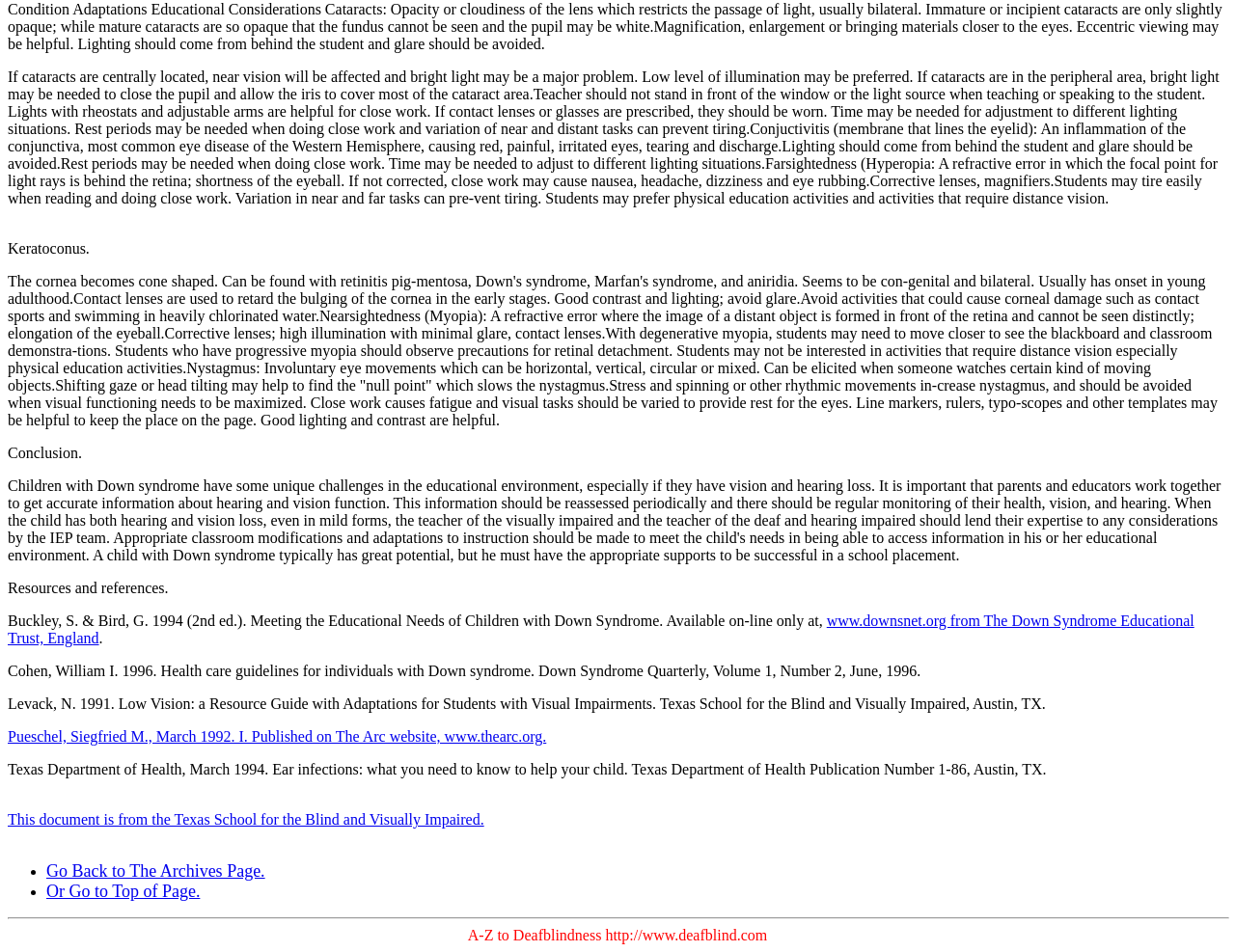What is the name of the website that provides information on deafblindness?
Answer the question in a detailed and comprehensive manner.

The webpage provides a link to a website titled 'A-Z to Deafblindness' which is located at www.deafblind.com. This information is found in the last StaticText element on the webpage.